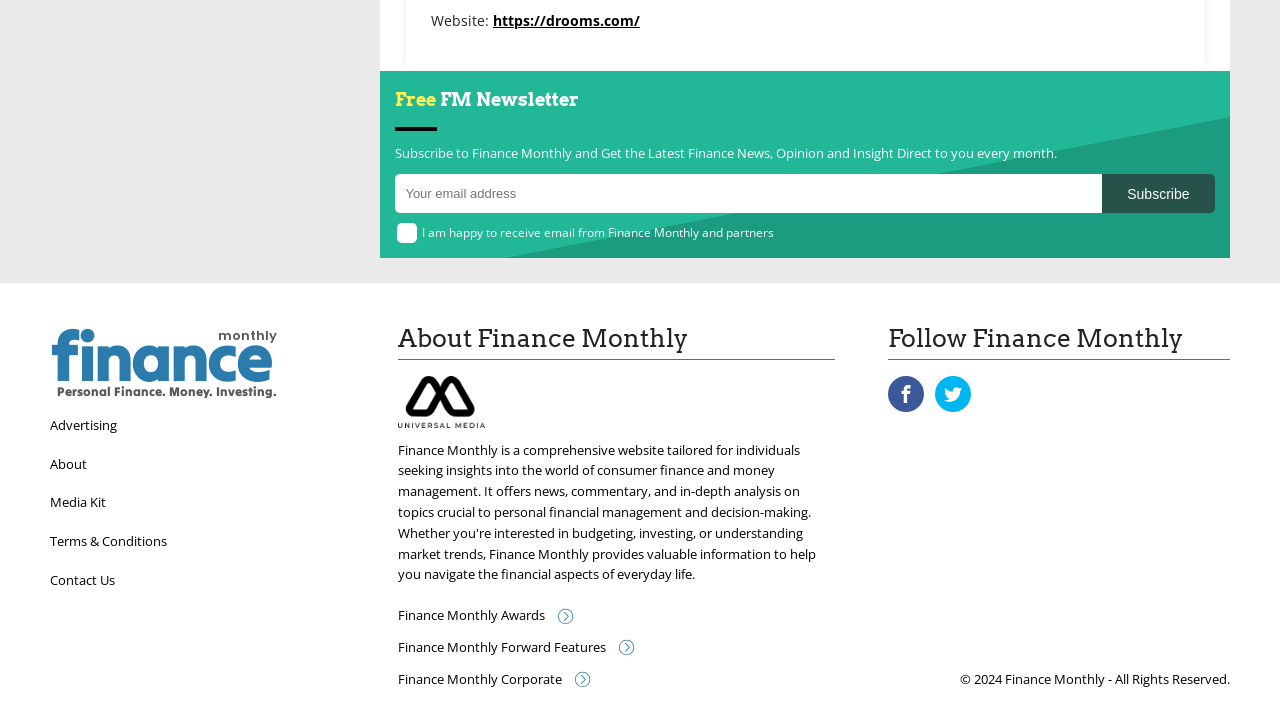Respond with a single word or phrase for the following question: 
How many links are there in the 'About' section?

4